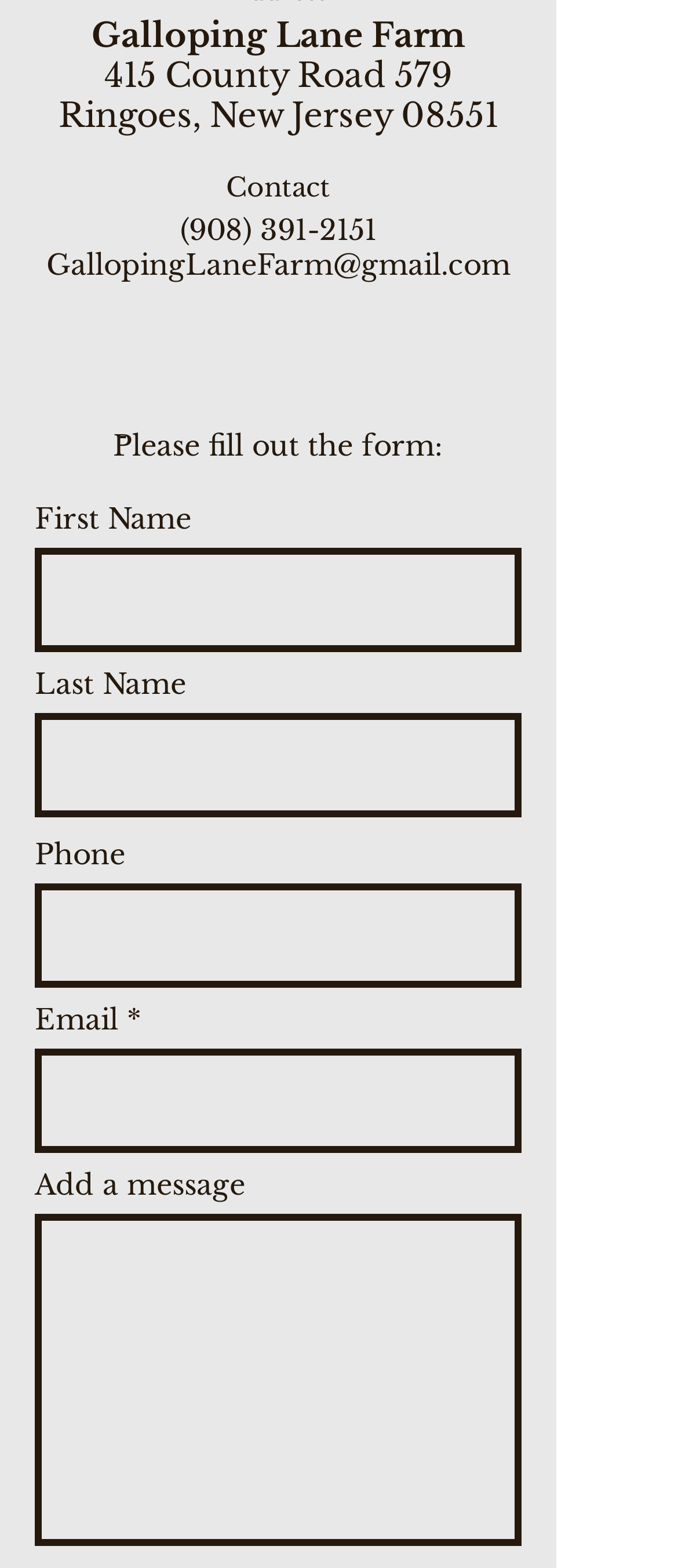Find the bounding box coordinates of the element to click in order to complete this instruction: "Open navigation menu". The bounding box coordinates must be four float numbers between 0 and 1, denoted as [left, top, right, bottom].

None